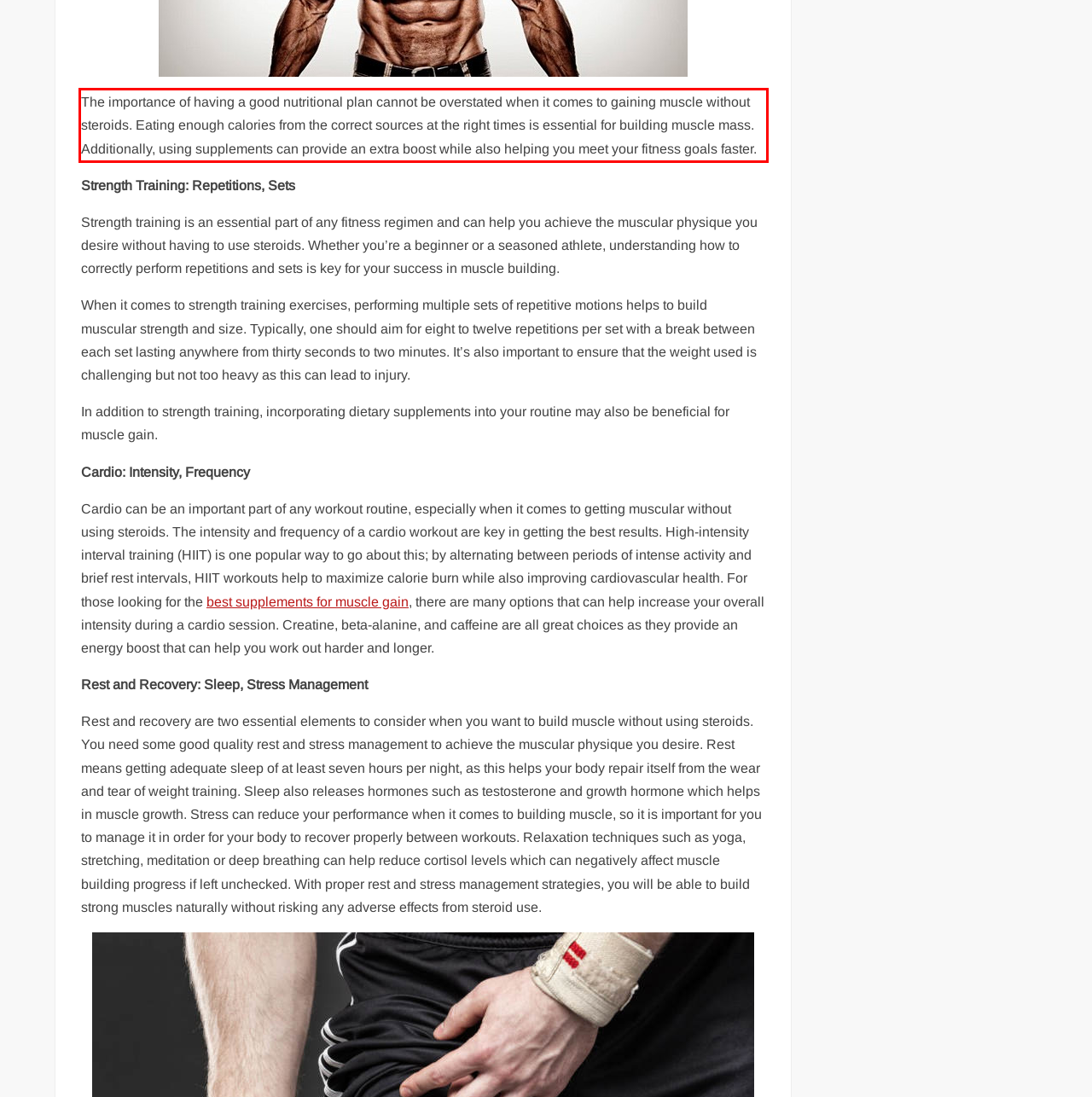Please examine the webpage screenshot containing a red bounding box and use OCR to recognize and output the text inside the red bounding box.

The importance of having a good nutritional plan cannot be overstated when it comes to gaining muscle without steroids. Eating enough calories from the correct sources at the right times is essential for building muscle mass. Additionally, using supplements can provide an extra boost while also helping you meet your fitness goals faster.